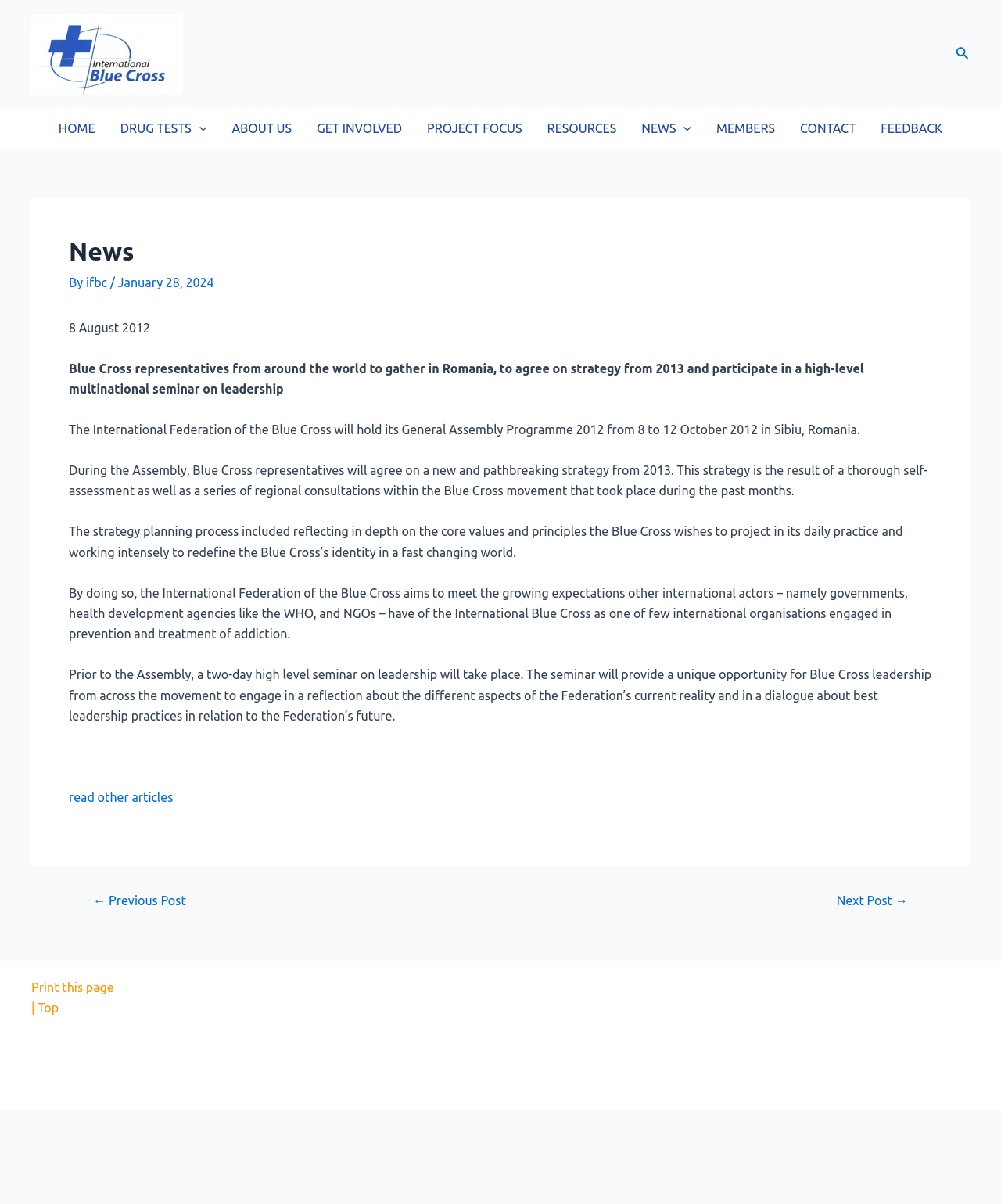Provide the bounding box coordinates of the area you need to click to execute the following instruction: "Read other articles".

[0.069, 0.656, 0.173, 0.668]